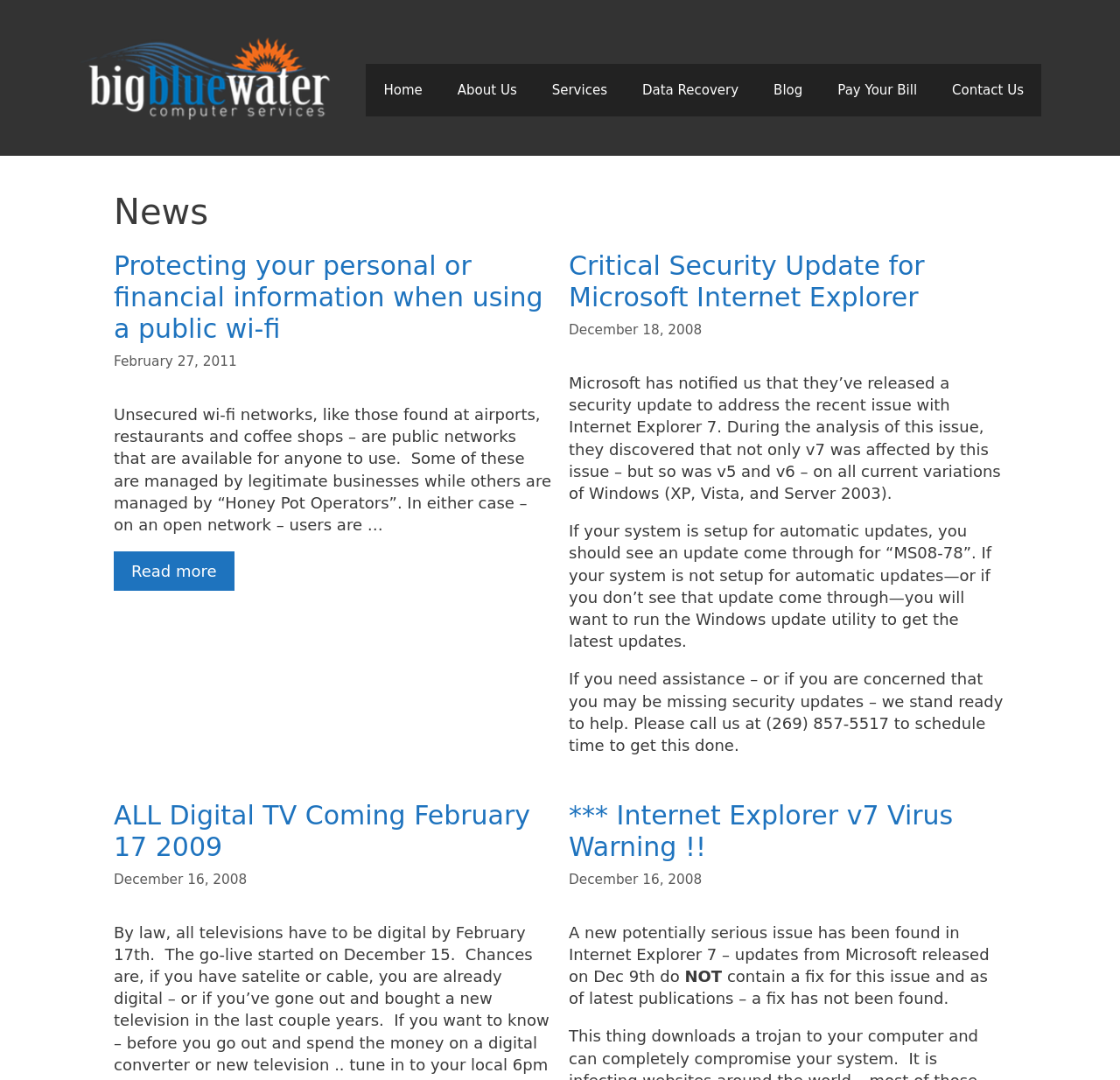Using the description: "Contact Us", determine the UI element's bounding box coordinates. Ensure the coordinates are in the format of four float numbers between 0 and 1, i.e., [left, top, right, bottom].

[0.834, 0.059, 0.93, 0.108]